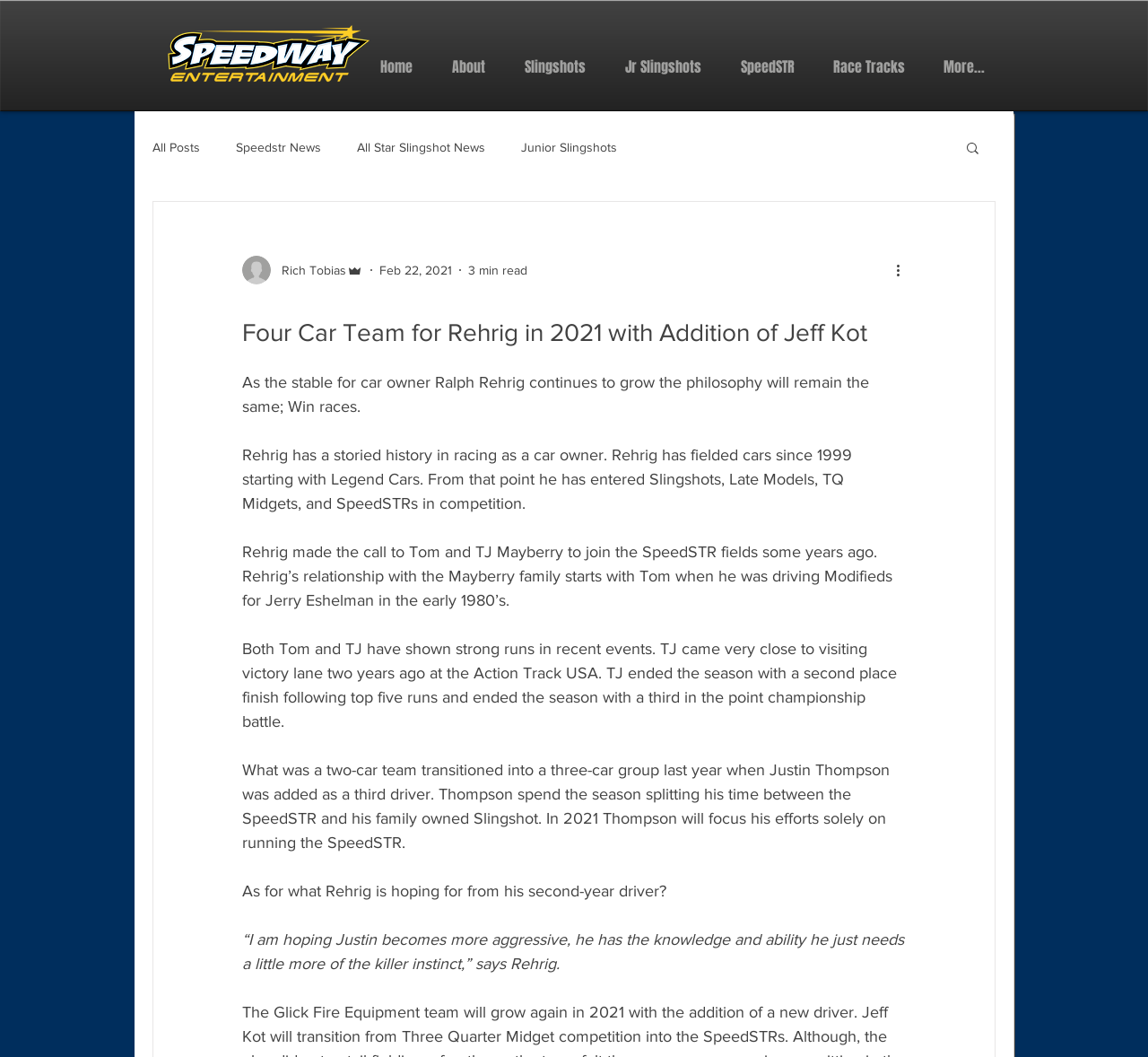Identify and provide the main heading of the webpage.

Four Car Team for Rehrig in 2021 with Addition of Jeff Kot